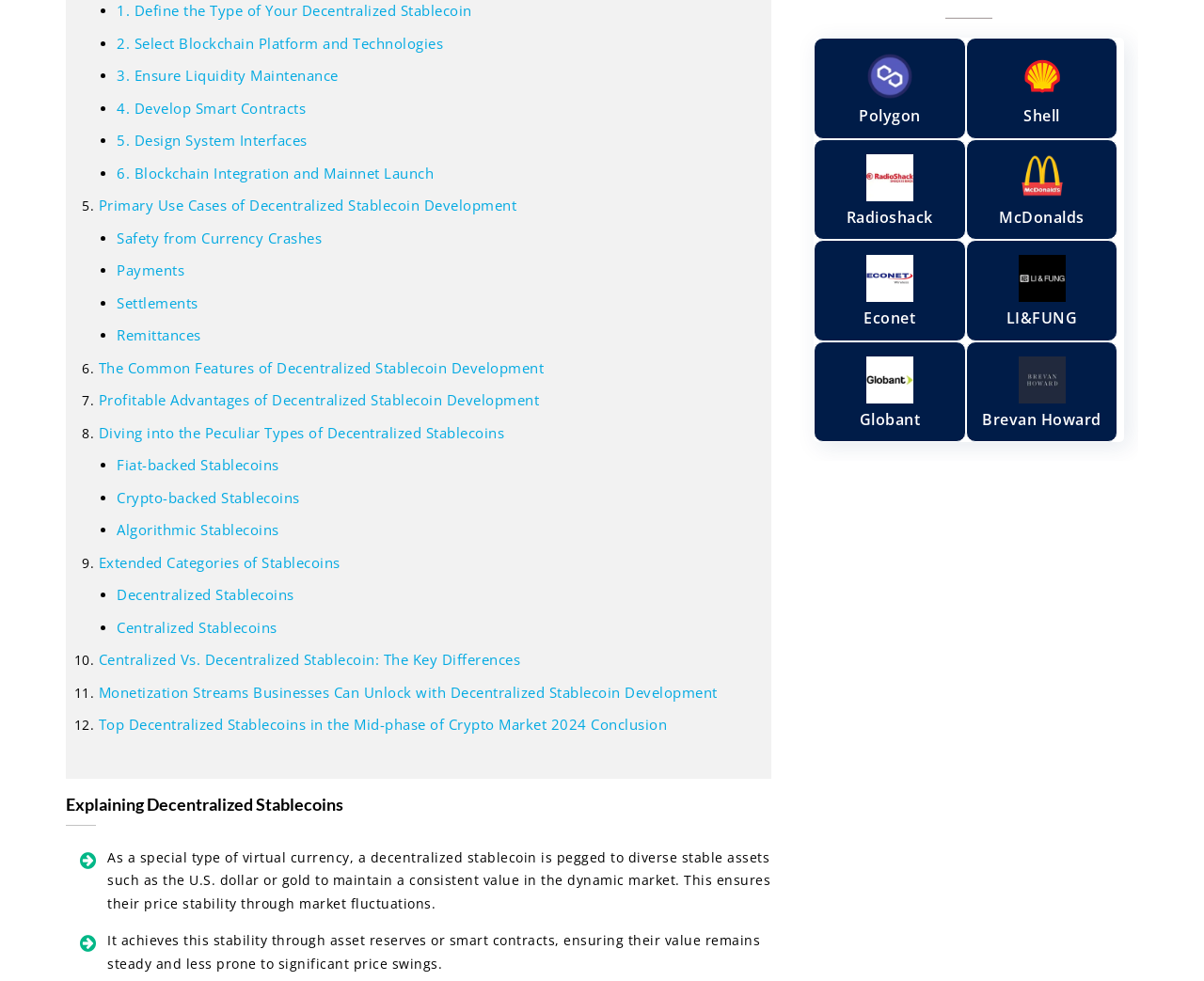Identify the bounding box of the UI element that matches this description: "Brevan Howard".

[0.816, 0.417, 0.915, 0.438]